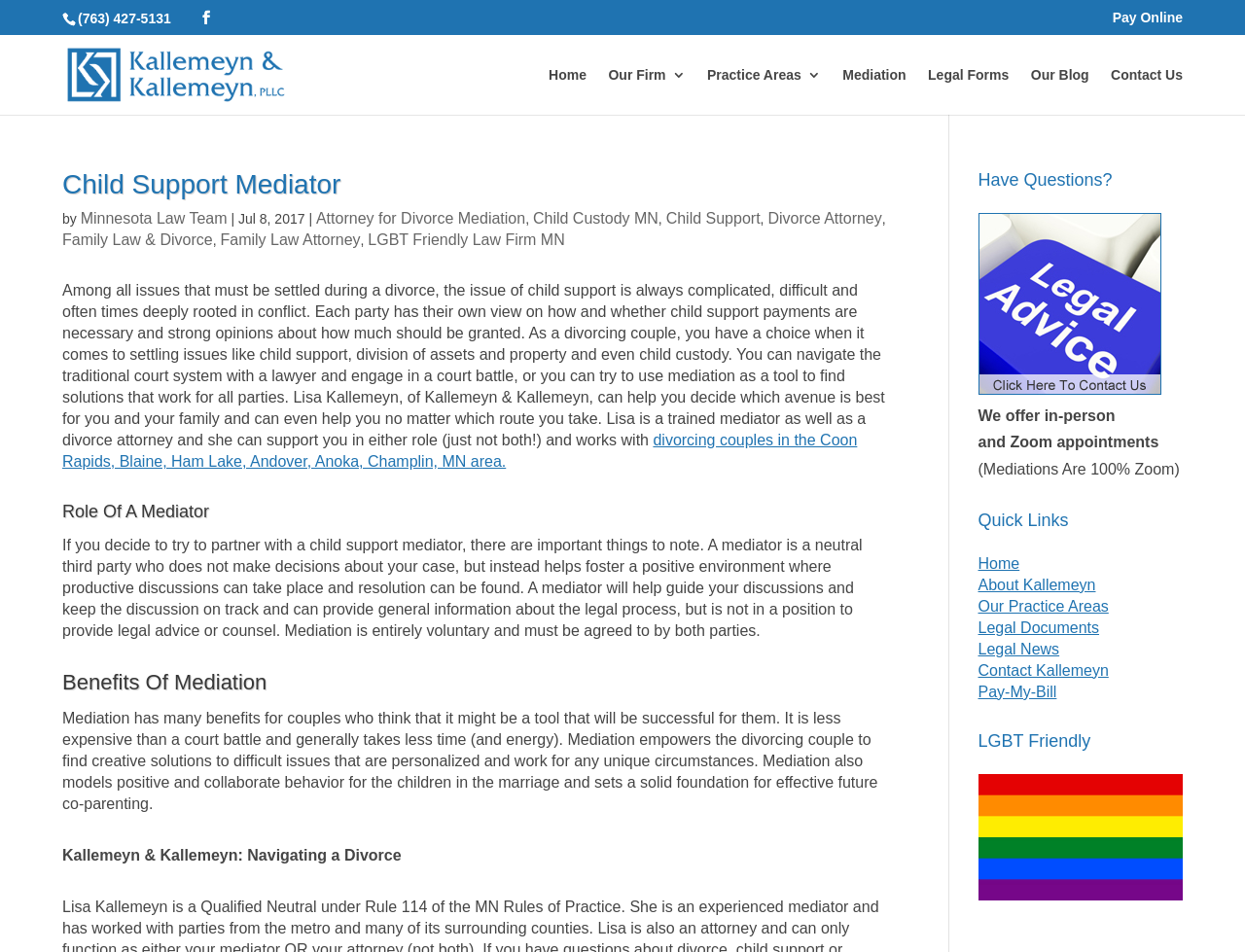Your task is to extract the text of the main heading from the webpage.

Child Support Mediator